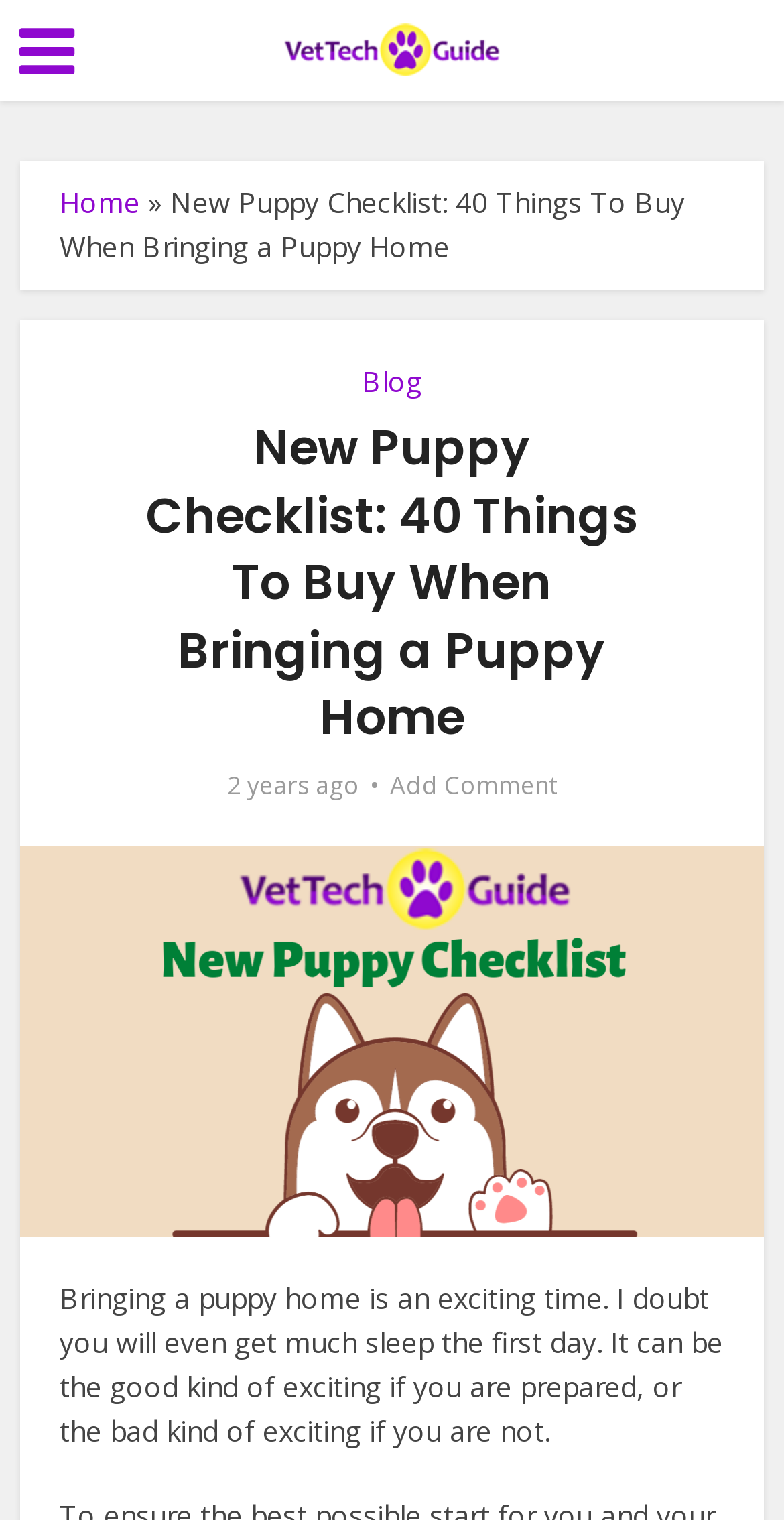Respond to the question with just a single word or phrase: 
What is the purpose of the article?

To prepare for bringing a puppy home